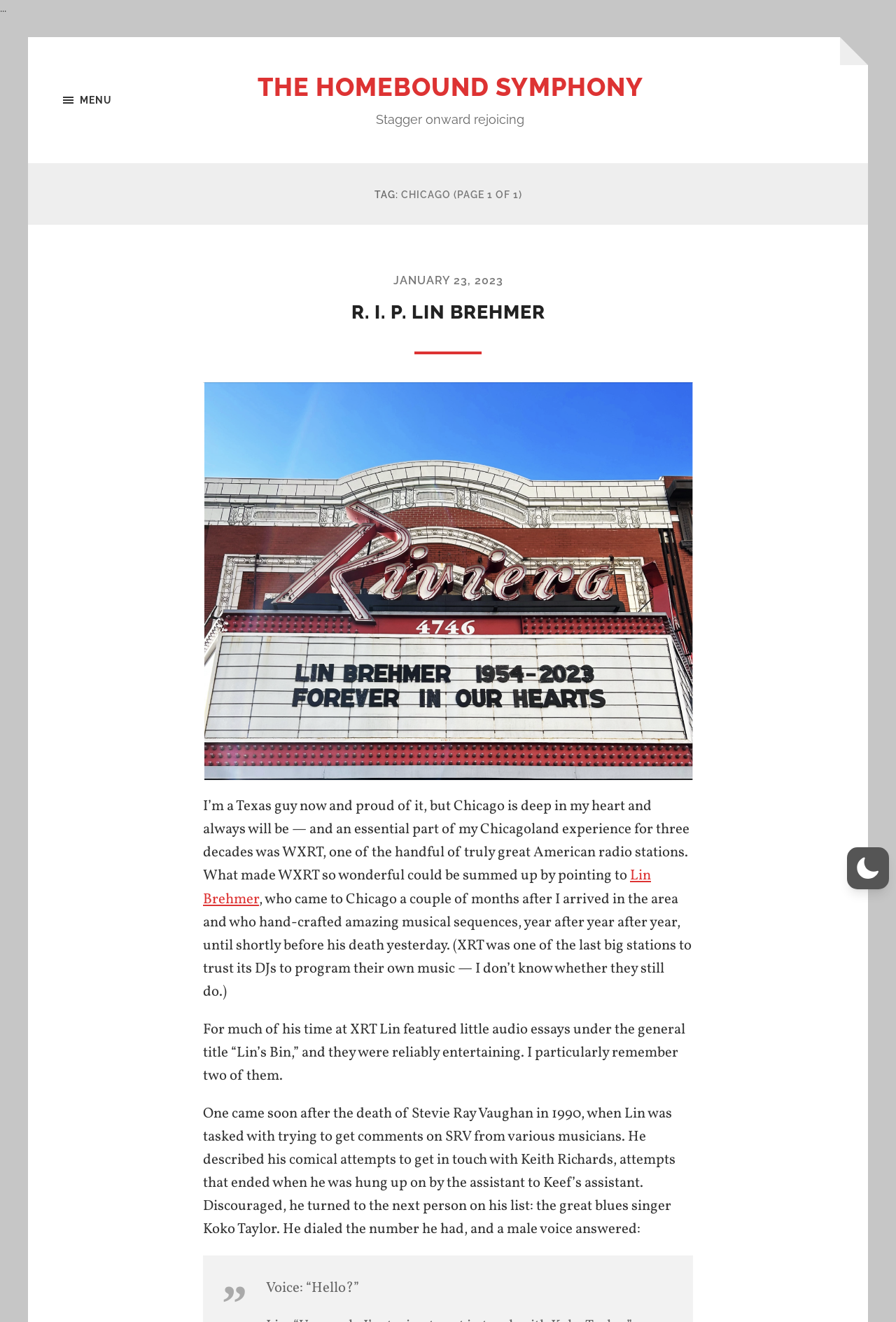Who is the author of the article?
Craft a detailed and extensive response to the question.

The author of the article is not explicitly mentioned, so it is unknown.